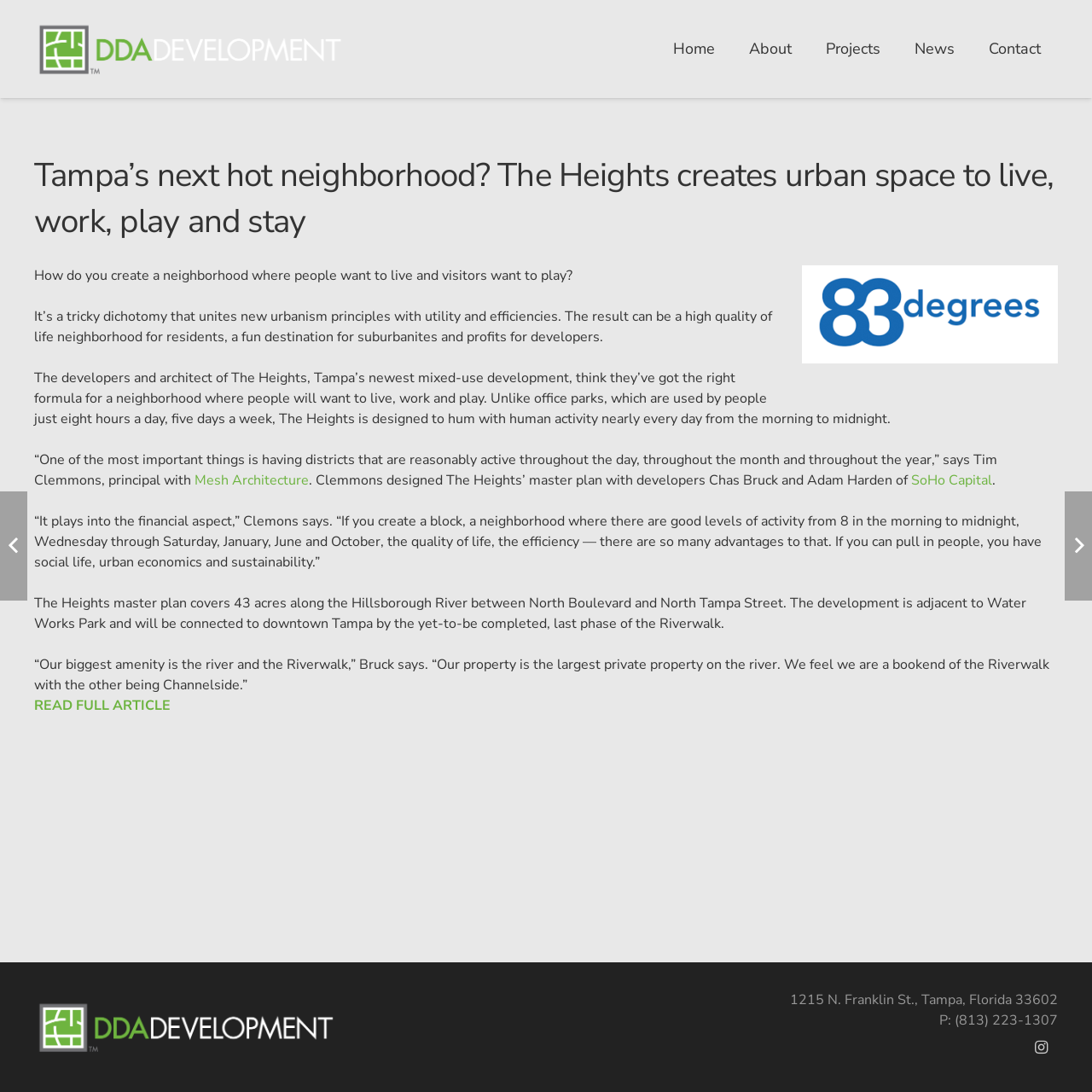What is the phone number of the development?
Using the image, elaborate on the answer with as much detail as possible.

The answer can be found at the bottom of the webpage, where the contact information is provided, including the phone number of the development.